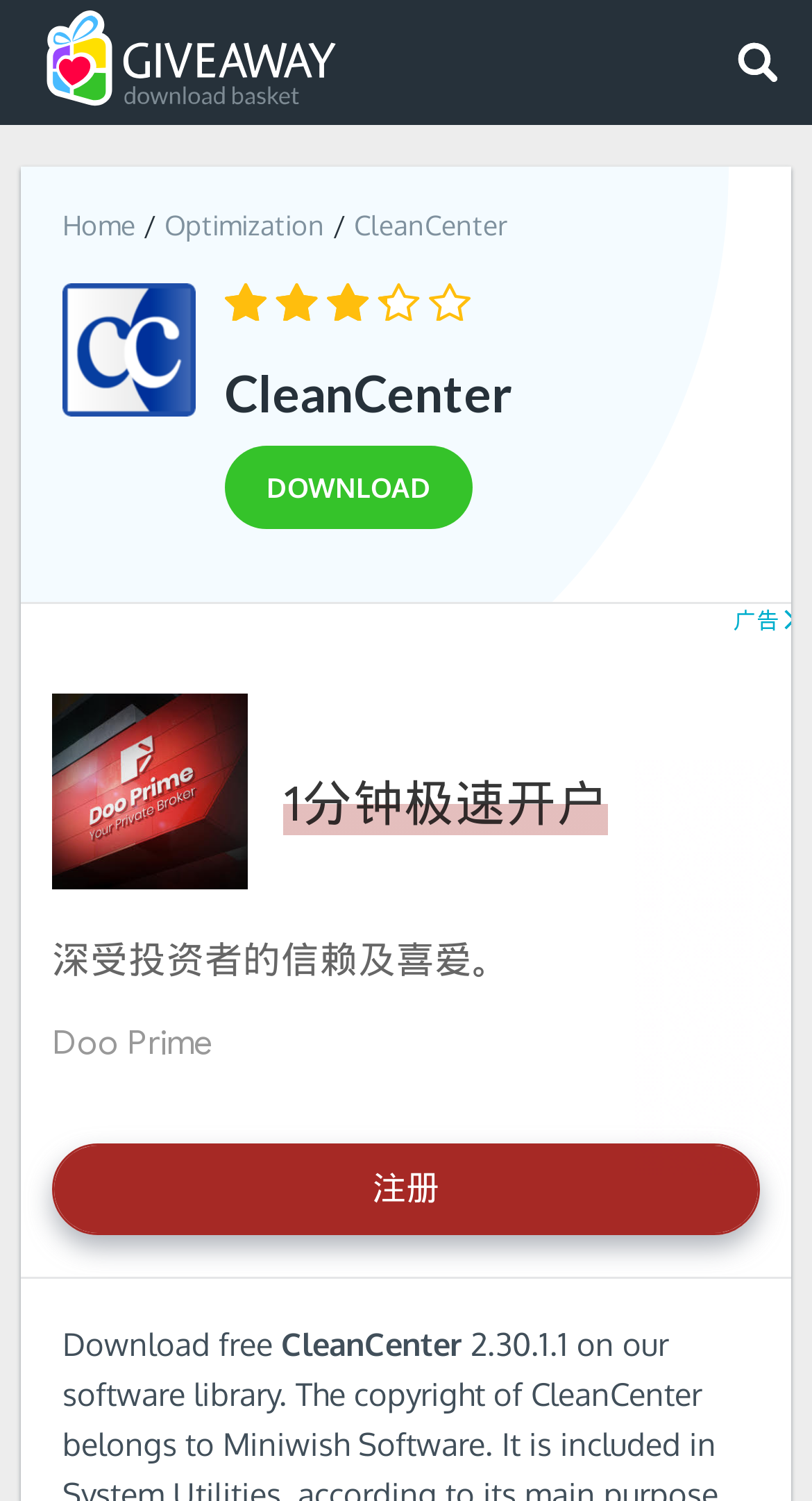Provide the bounding box coordinates of the HTML element this sentence describes: "title="Software and Games for Windows"". The bounding box coordinates consist of four float numbers between 0 and 1, i.e., [left, top, right, bottom].

[0.056, 0.007, 0.415, 0.072]